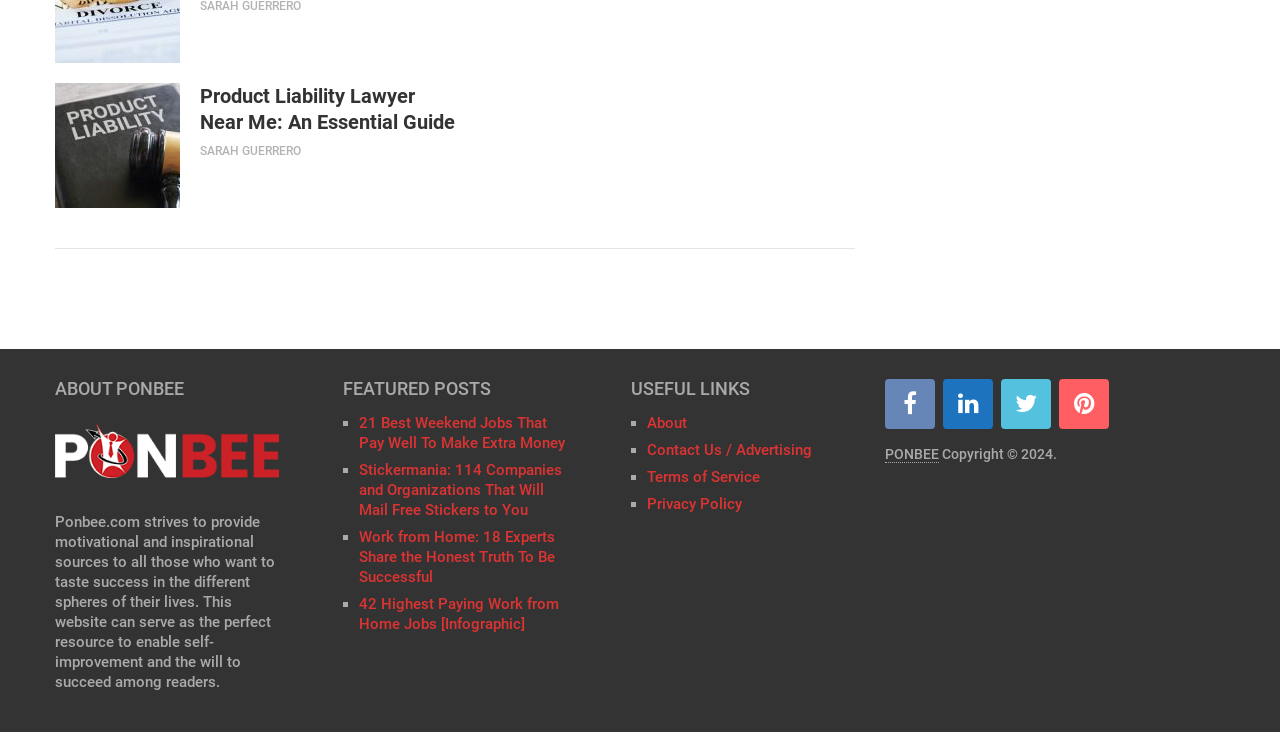What is the author of the article?
Please use the image to provide an in-depth answer to the question.

I found the author of the article by looking at the link element with the text 'SARAH GUERRERO'.